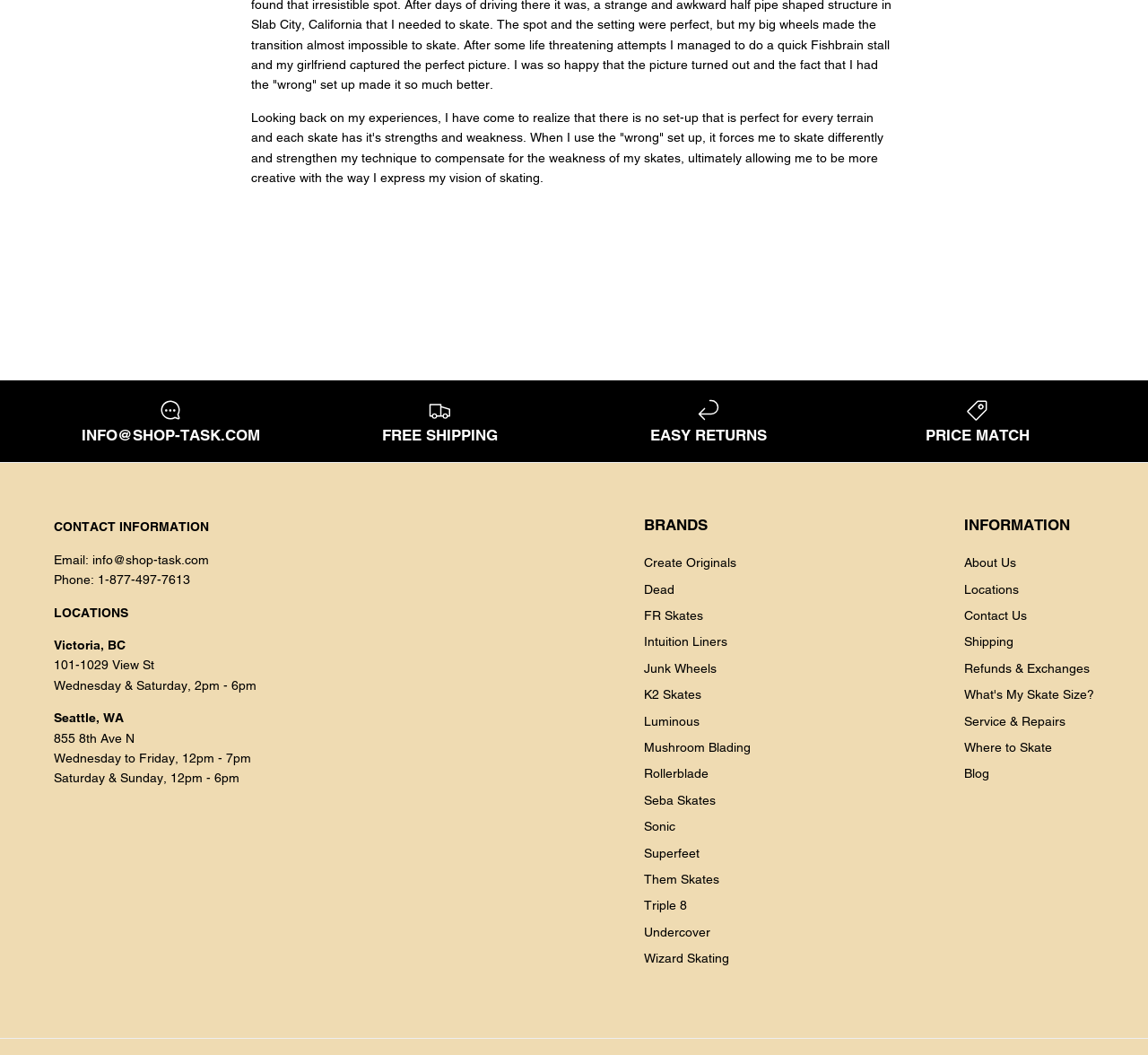Given the description of a UI element: "Locations", identify the bounding box coordinates of the matching element in the webpage screenshot.

[0.84, 0.552, 0.888, 0.565]